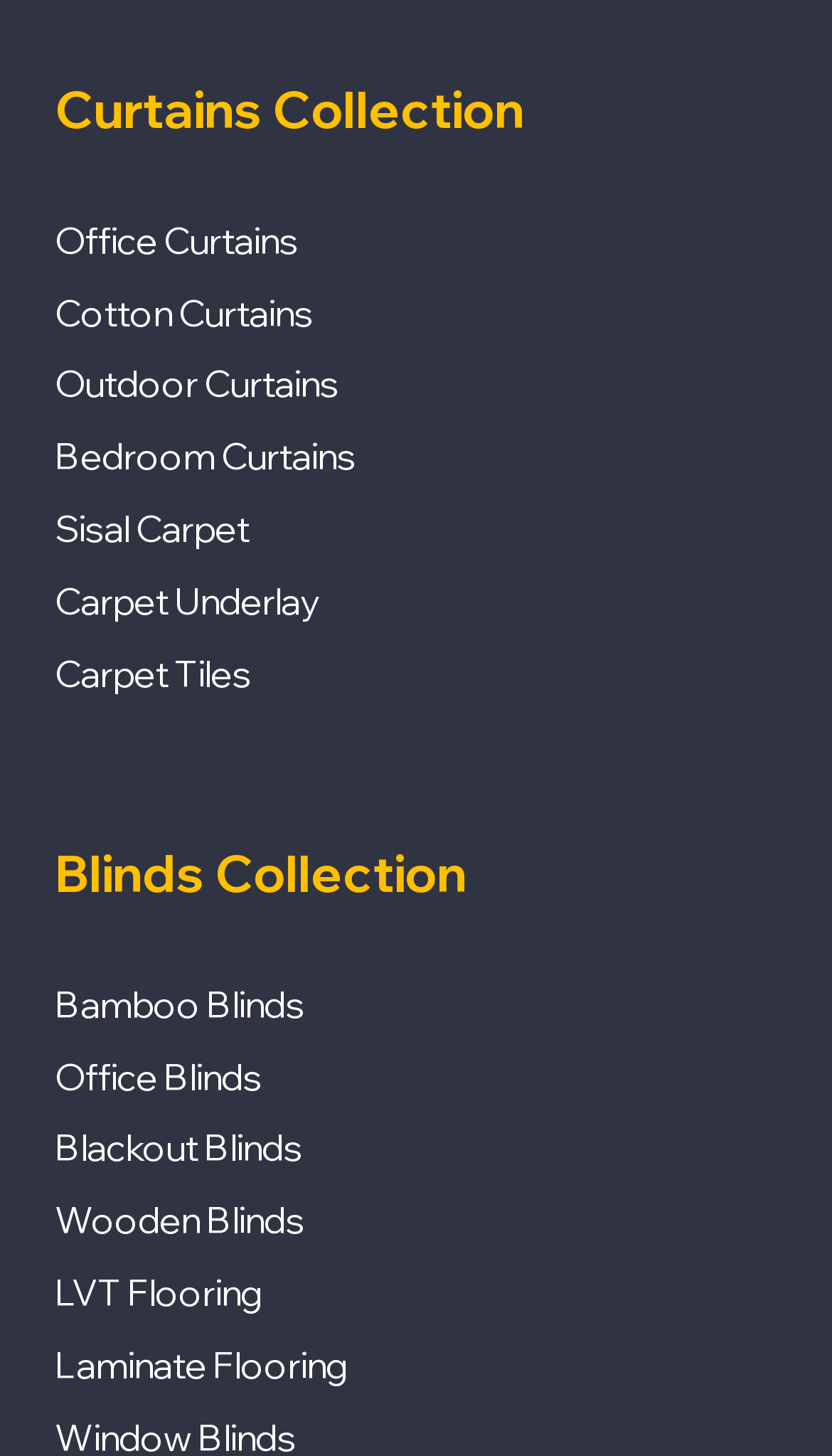Analyze the image and provide a detailed answer to the question: What type of products are listed under 'Curtains Collection'?

By examining the links under the 'Curtains Collection' section, we can see that there are four types of curtains listed, which are Office Curtains, Cotton Curtains, Outdoor Curtains, and Bedroom Curtains.